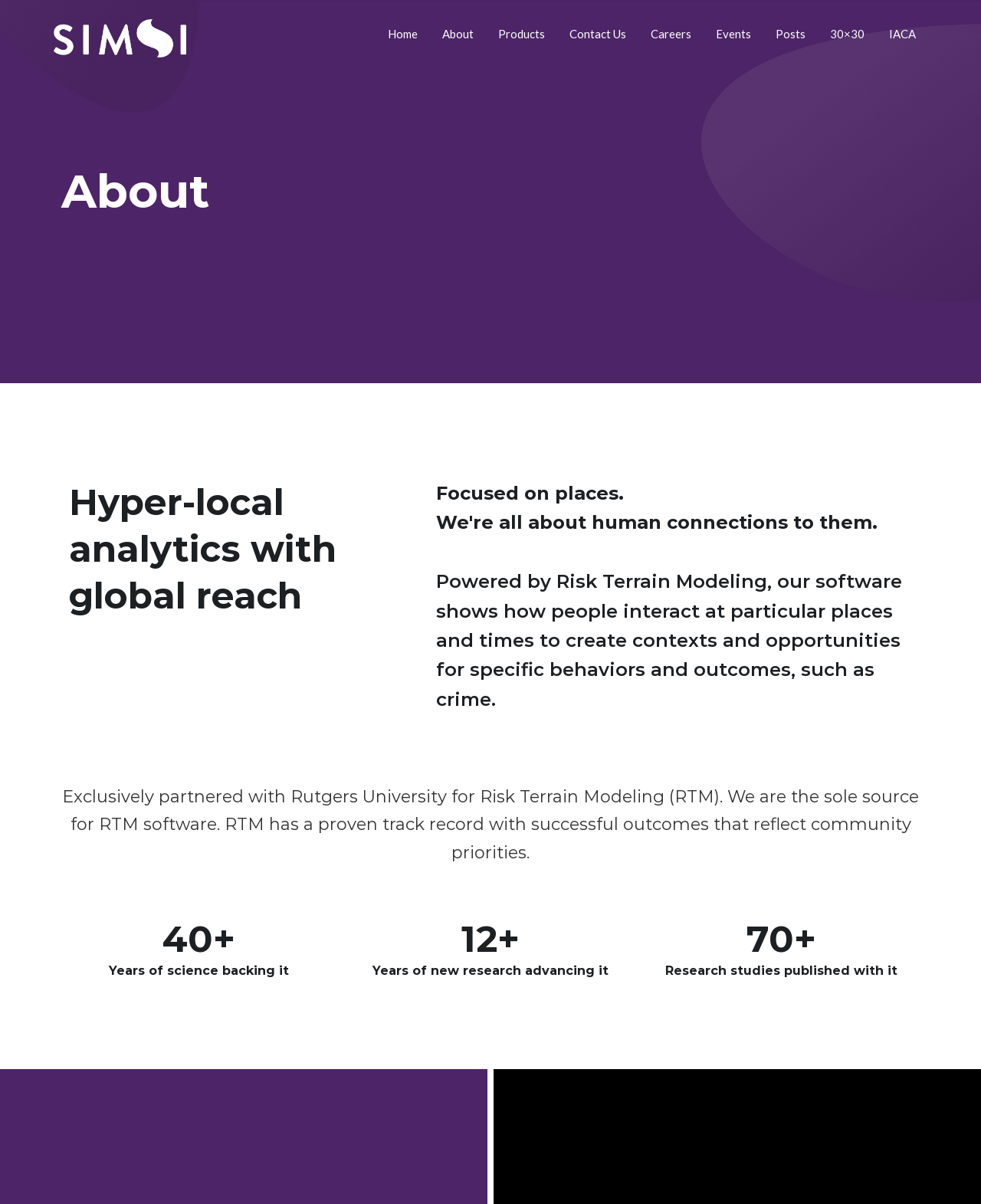Identify the bounding box for the given UI element using the description provided. Coordinates should be in the format (top-left x, top-left y, bottom-right x, bottom-right y) and must be between 0 and 1. Here is the description: alt="Simsi, Inc"

[0.055, 0.025, 0.19, 0.037]